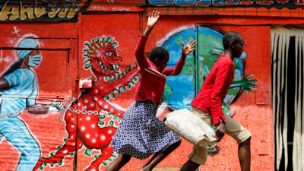Describe every aspect of the image in depth.

In this vibrant and energetic scene, two young girls are captured mid-motion as they run past a vividly painted wall adorned with striking graffiti. The mural features a dynamic red dragon and a representation of the Earth, symbolizing creativity and cultural expression. The girls, dressed in bright red and patterned dresses, exude a sense of joy and freedom, their arms raised as if in celebration or play. The contrast between their colorful attire and the bold backdrop enhances the lively atmosphere of the image, reflecting a moment of youthful exuberance against a backdrop of artistic expression. The use of natural light further amplifies the scene, creating an engaging visual narrative that connects the subjects to their vibrant urban environment.